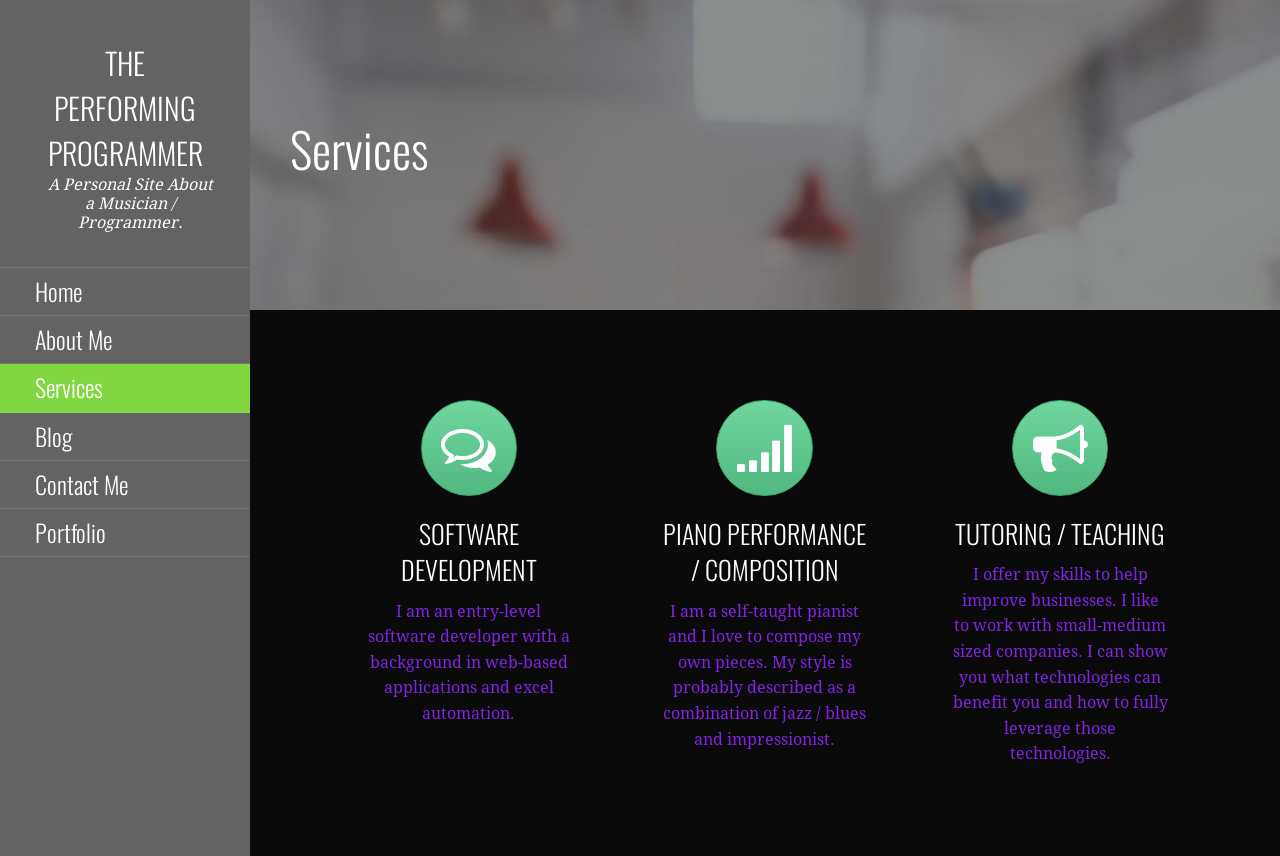Reply to the question with a single word or phrase:
What is the purpose of the website?

Personal site